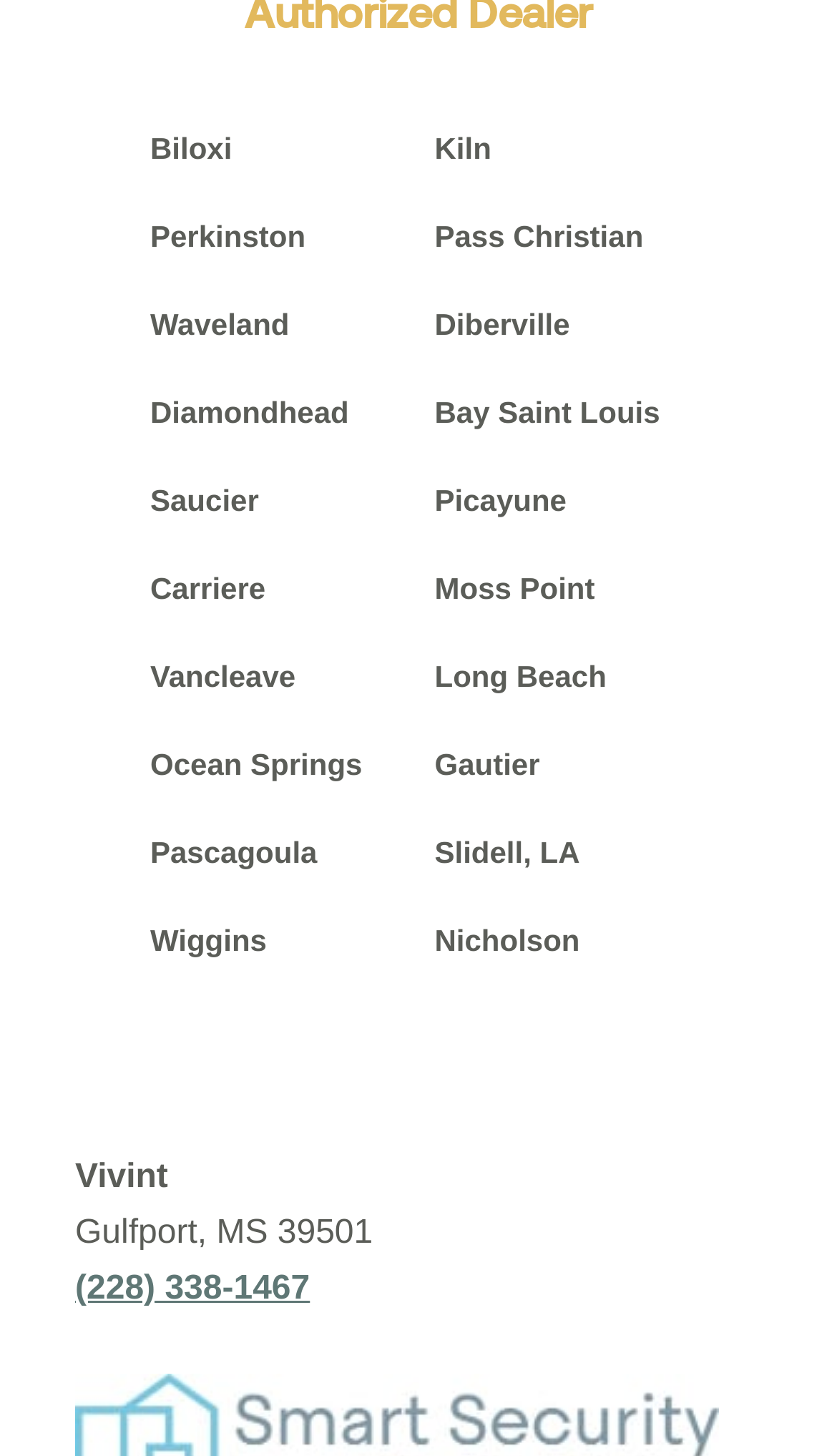Please specify the bounding box coordinates of the clickable region necessary for completing the following instruction: "go to Ocean Springs". The coordinates must consist of four float numbers between 0 and 1, i.e., [left, top, right, bottom].

[0.179, 0.512, 0.433, 0.536]